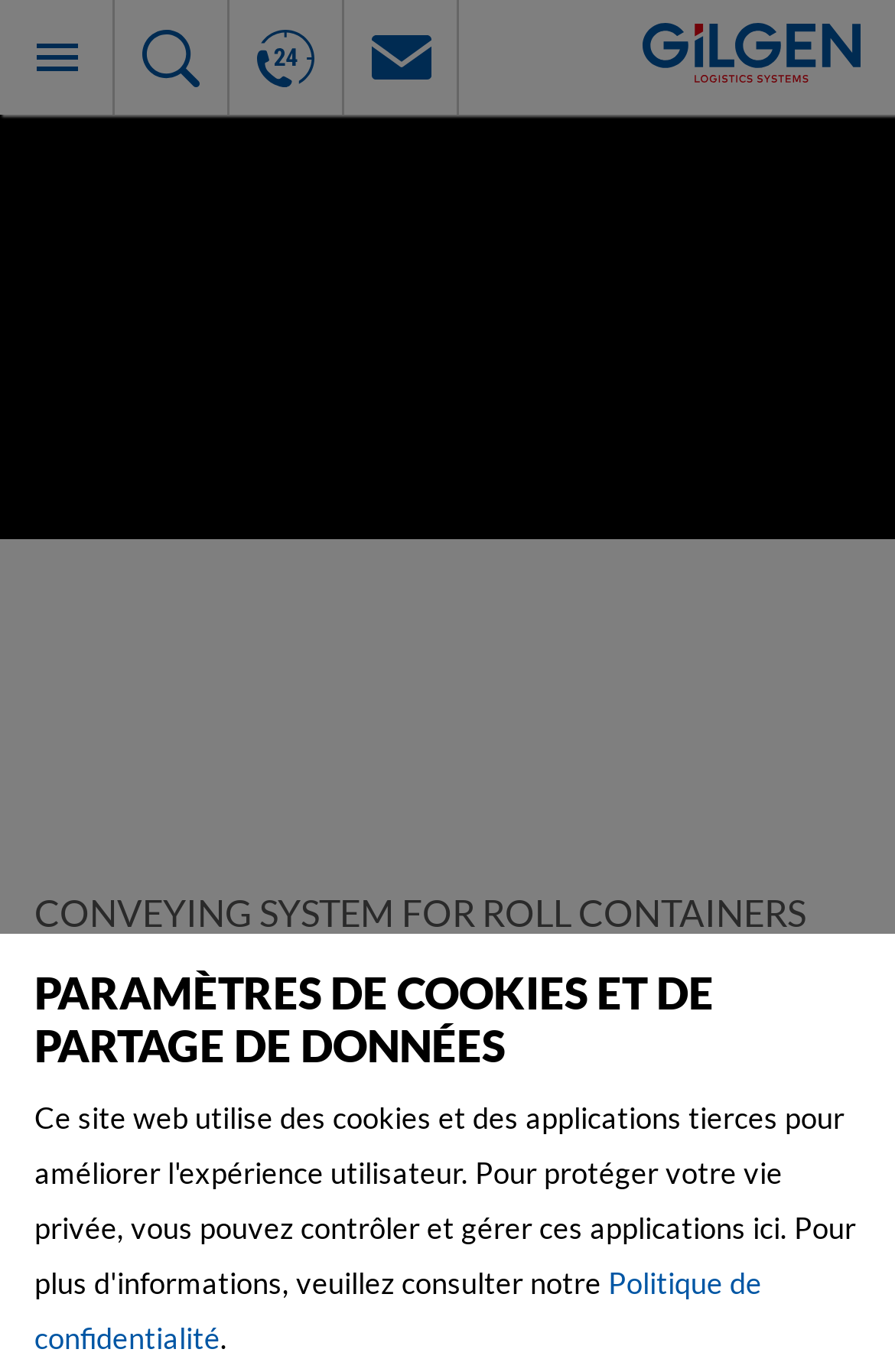Please specify the bounding box coordinates of the region to click in order to perform the following instruction: "Read the privacy policy".

[0.038, 0.921, 0.851, 0.988]